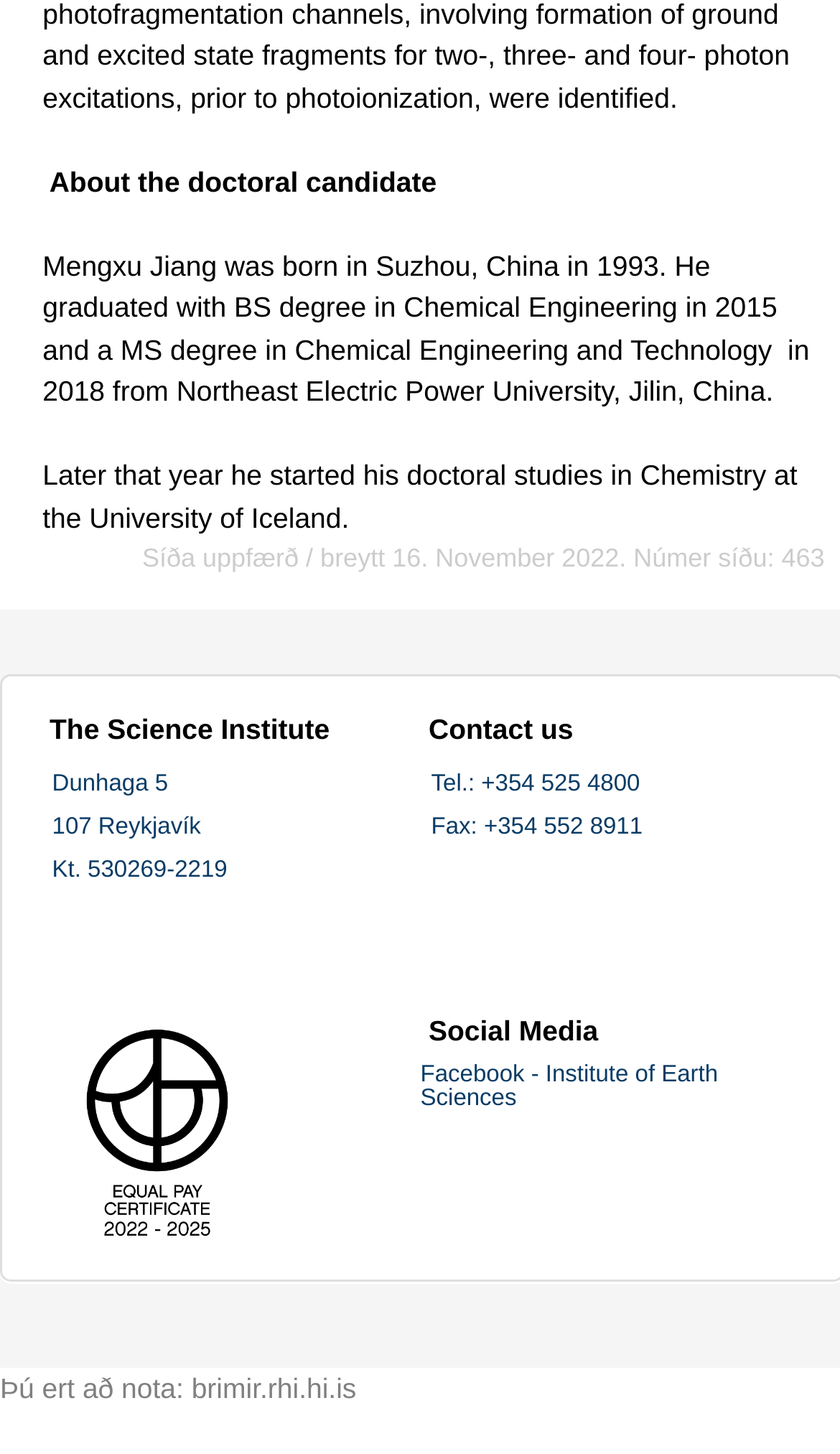What is the name of the university Mengxu Jiang started his doctoral studies in?
Refer to the image and respond with a one-word or short-phrase answer.

University of Iceland